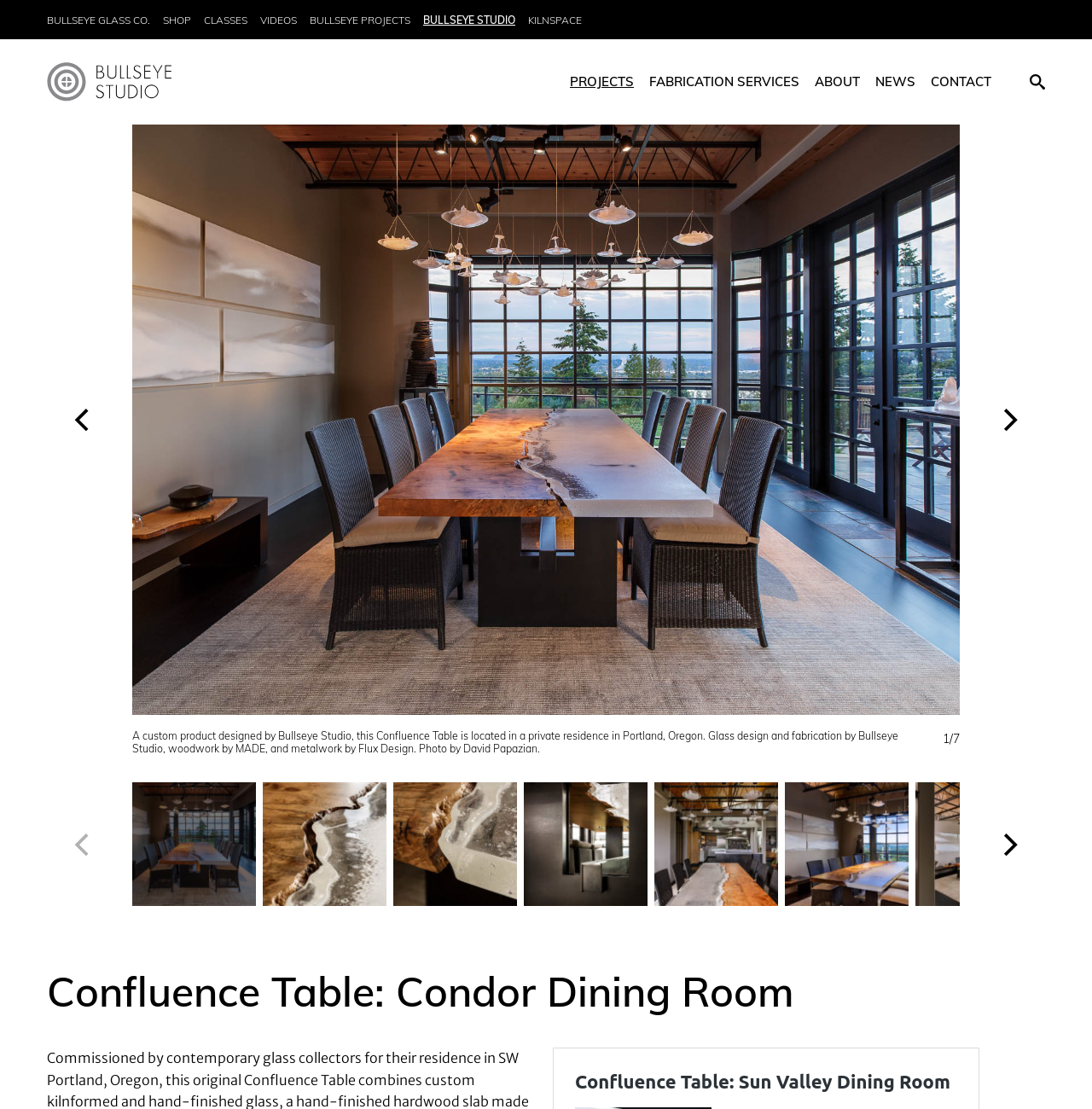Please mark the clickable region by giving the bounding box coordinates needed to complete this instruction: "View the next image".

[0.906, 0.362, 0.941, 0.395]